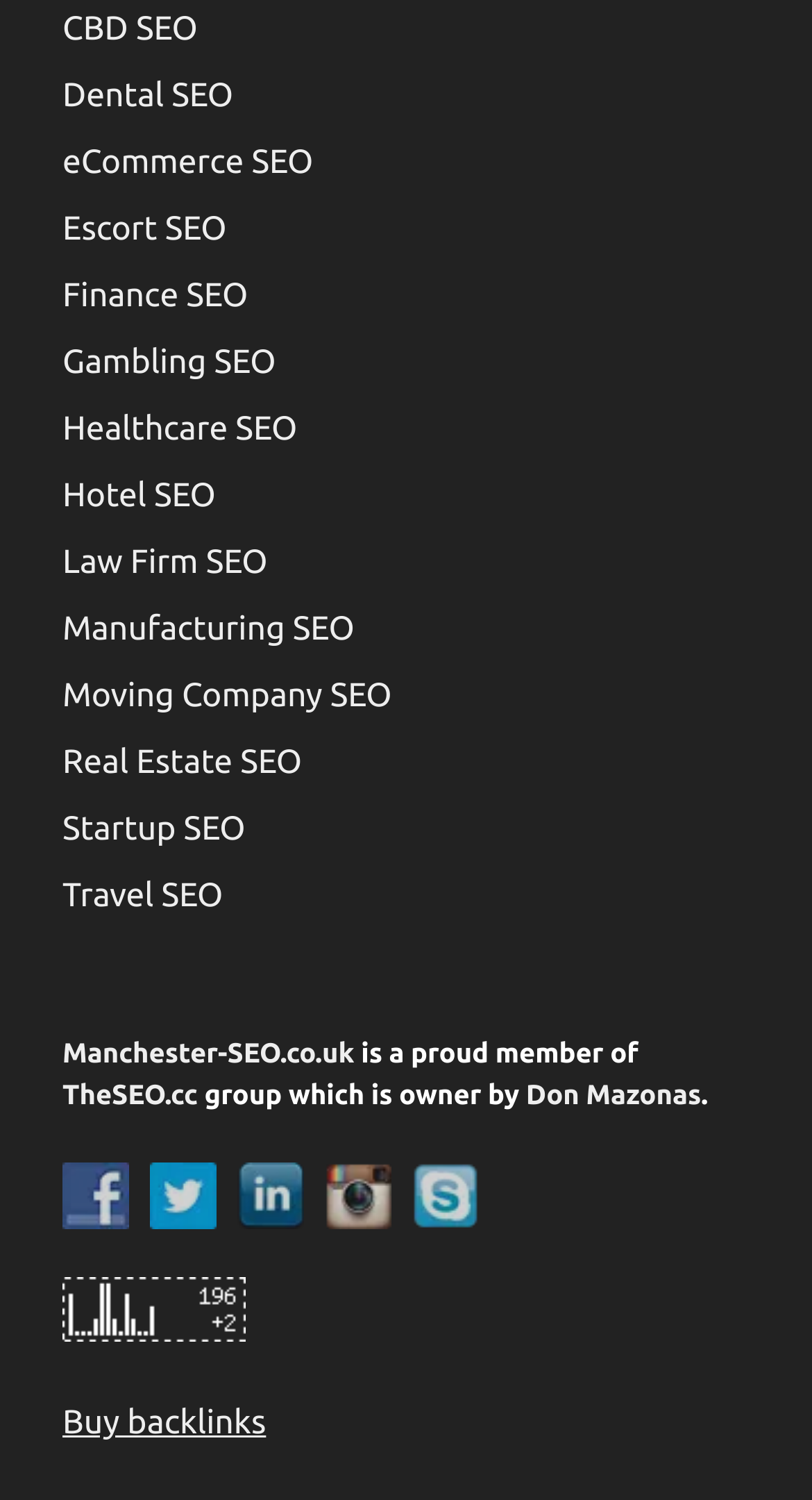Please locate the bounding box coordinates of the region I need to click to follow this instruction: "Check out TheSEO.cc".

[0.077, 0.719, 0.244, 0.74]